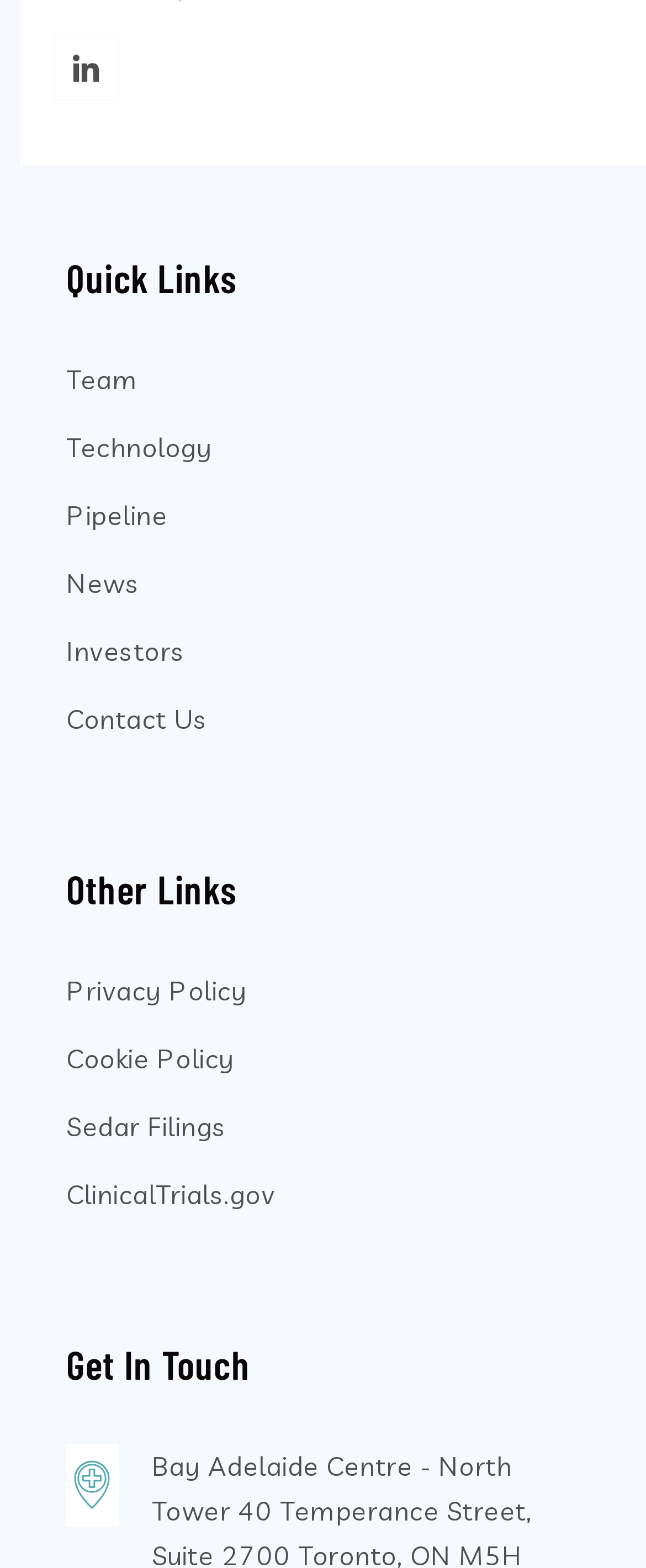Provide the bounding box coordinates of the section that needs to be clicked to accomplish the following instruction: "Read the latest news."

None